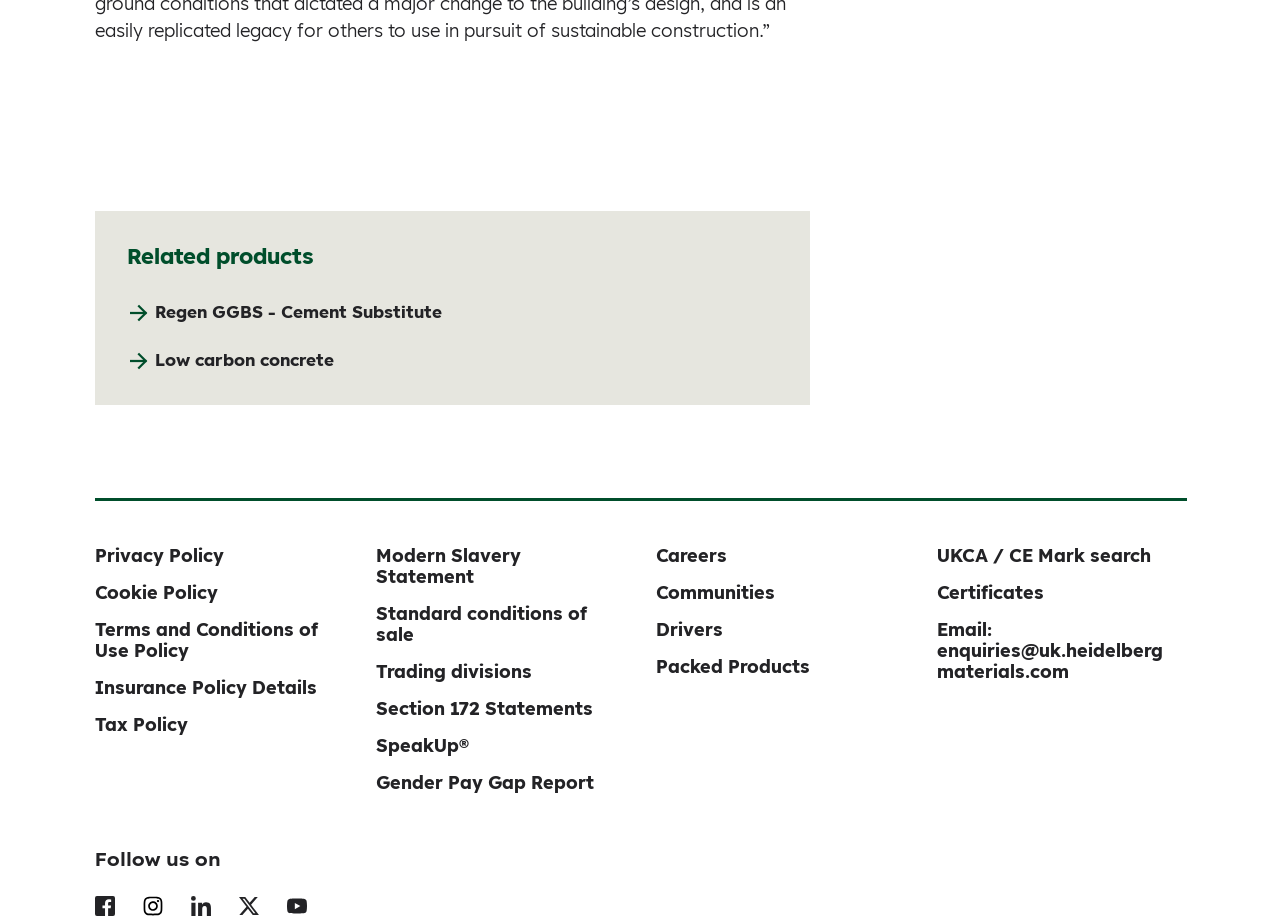Answer this question in one word or a short phrase: How many links are present in the bottom section?

12